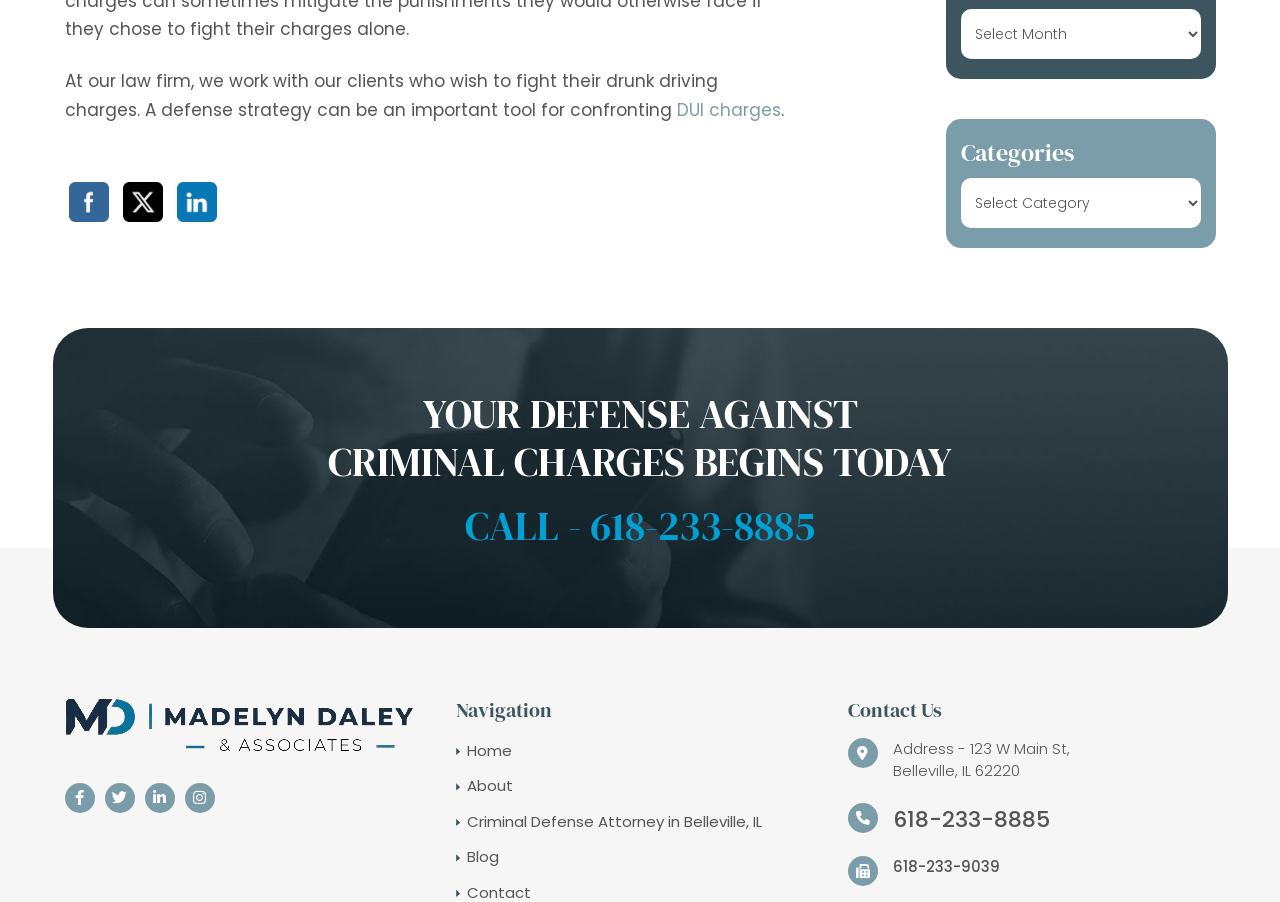From the screenshot, find the bounding box of the UI element matching this description: "alt="Madelyn Daley & Associates logo"". Supply the bounding box coordinates in the form [left, top, right, bottom], each a float between 0 and 1.

[0.05, 0.789, 0.324, 0.816]